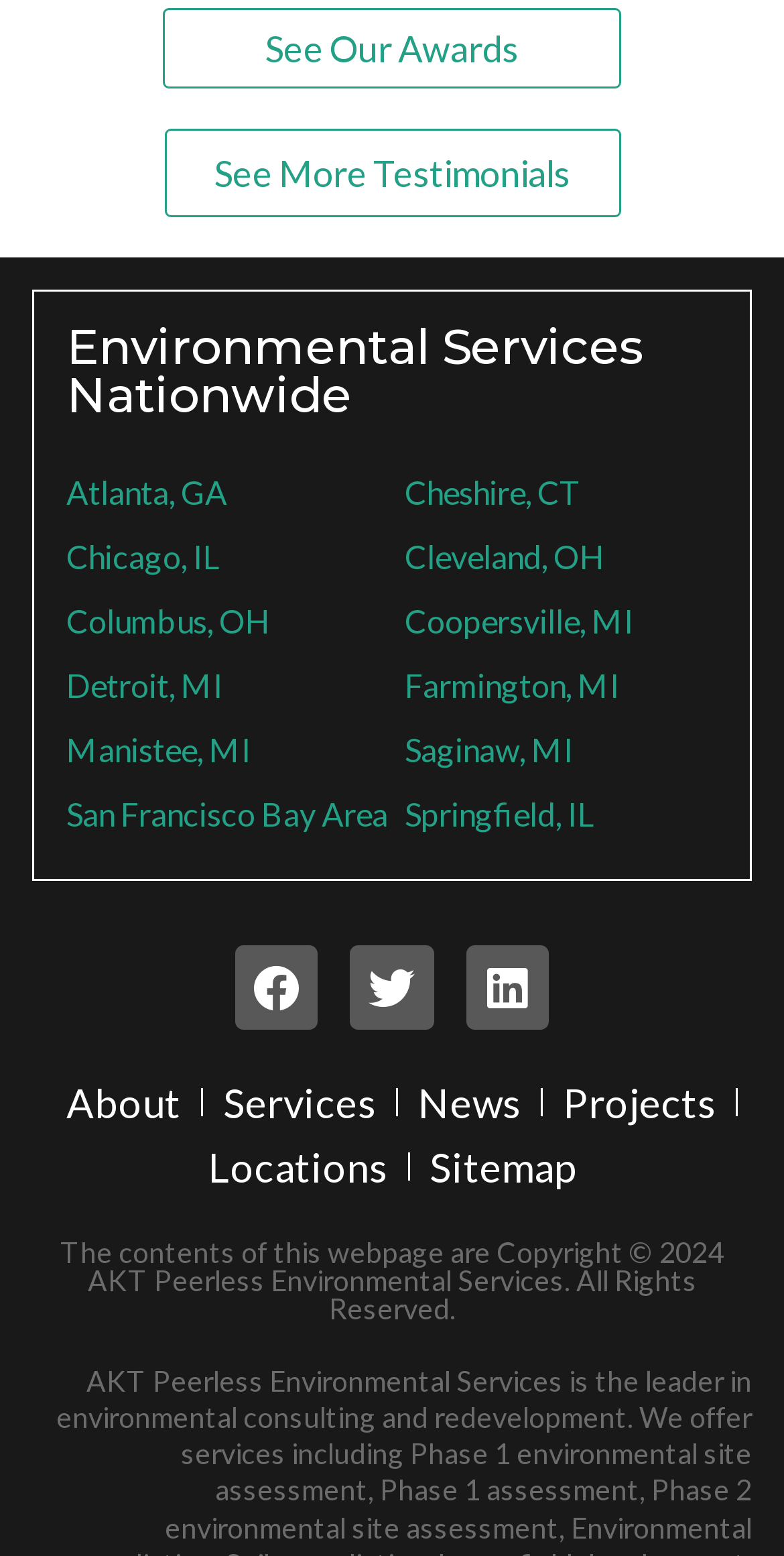Please identify the bounding box coordinates of the area that needs to be clicked to fulfill the following instruction: "View awards."

[0.208, 0.006, 0.792, 0.057]